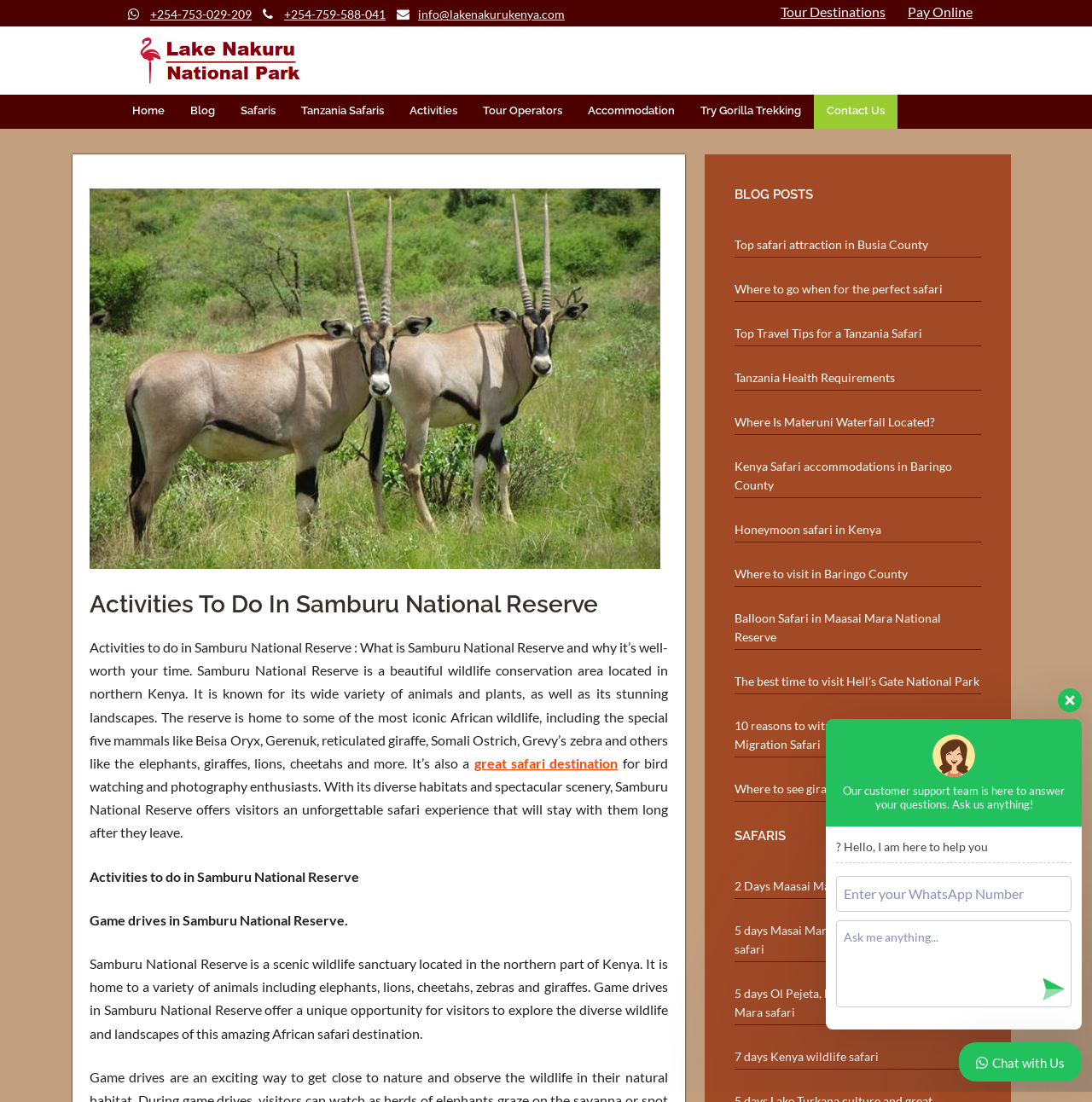Find and specify the bounding box coordinates that correspond to the clickable region for the instruction: "Call the phone number".

[0.138, 0.006, 0.23, 0.019]